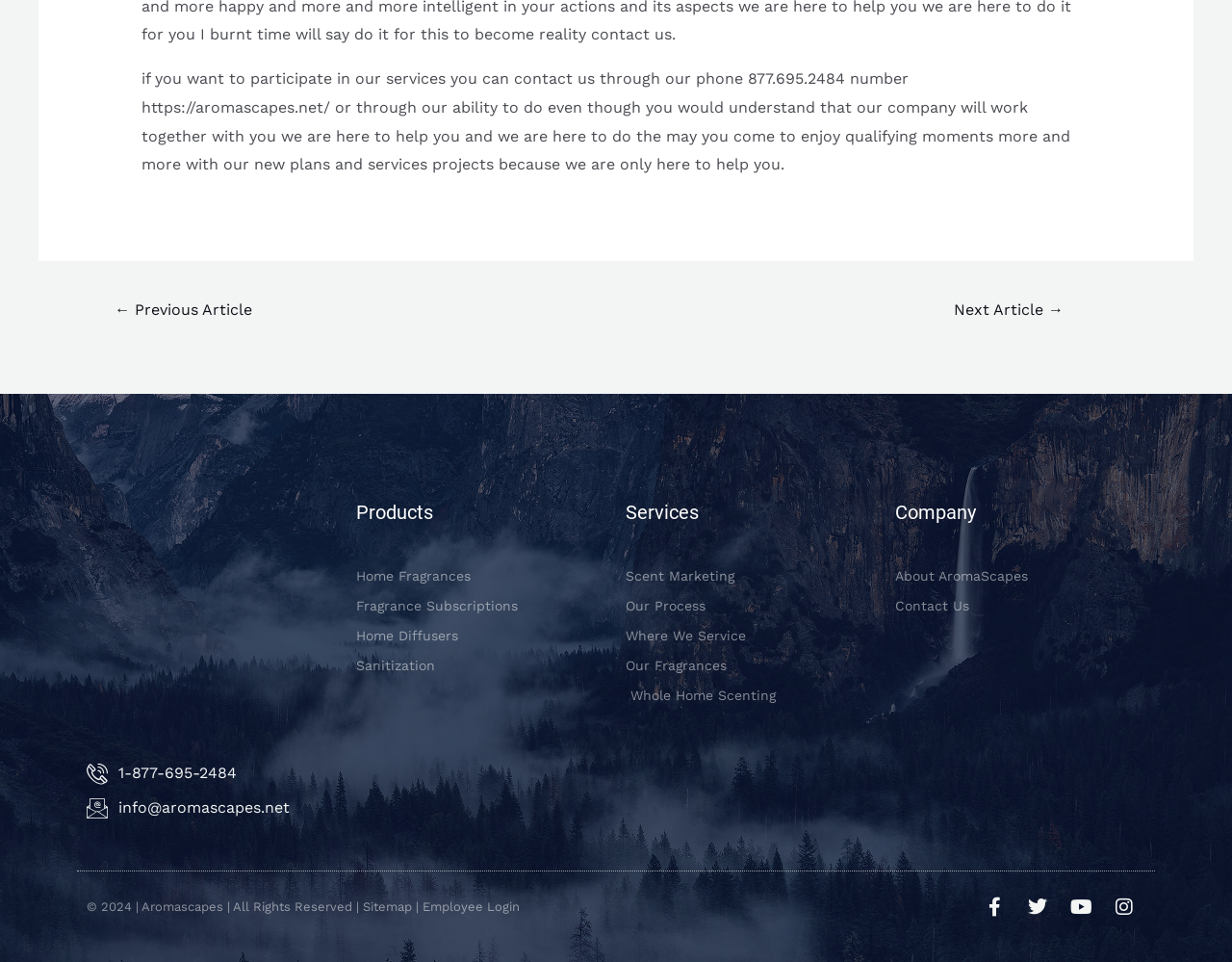Pinpoint the bounding box coordinates of the area that should be clicked to complete the following instruction: "go to previous article". The coordinates must be given as four float numbers between 0 and 1, i.e., [left, top, right, bottom].

[0.074, 0.306, 0.224, 0.343]